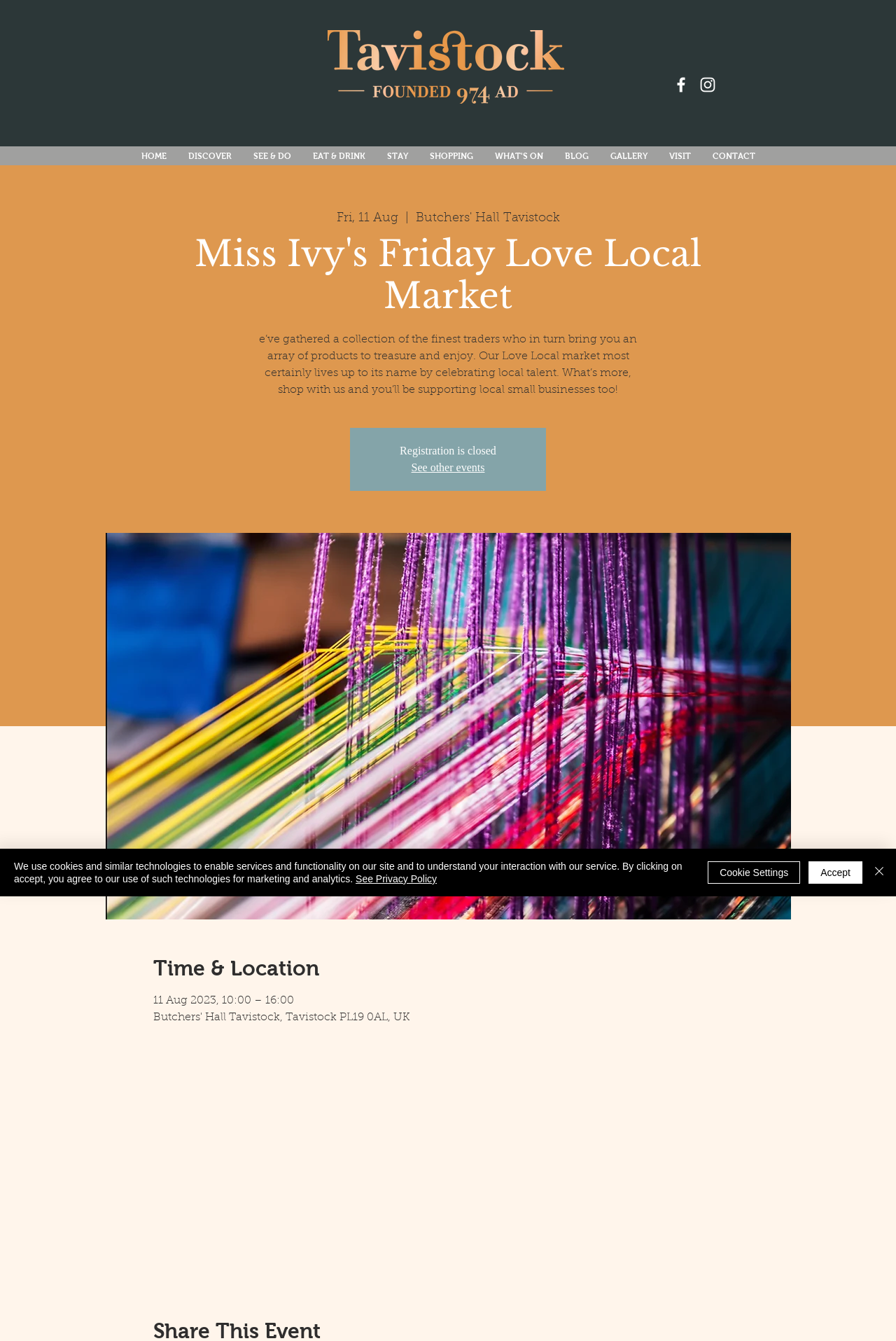Determine the bounding box coordinates for the clickable element required to fulfill the instruction: "See other events". Provide the coordinates as four float numbers between 0 and 1, i.e., [left, top, right, bottom].

[0.459, 0.344, 0.541, 0.353]